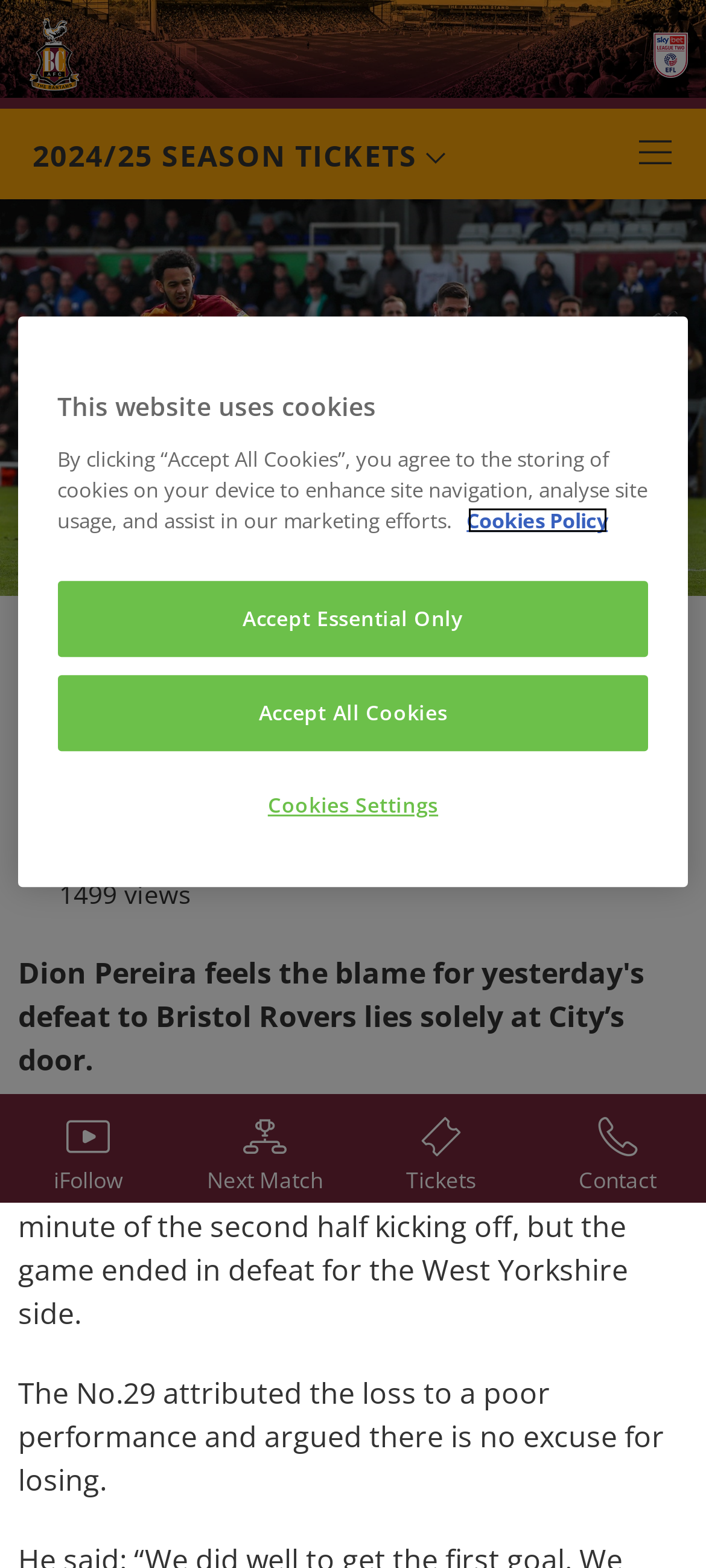What is the position of Pereira?
Answer briefly with a single word or phrase based on the image.

No.29